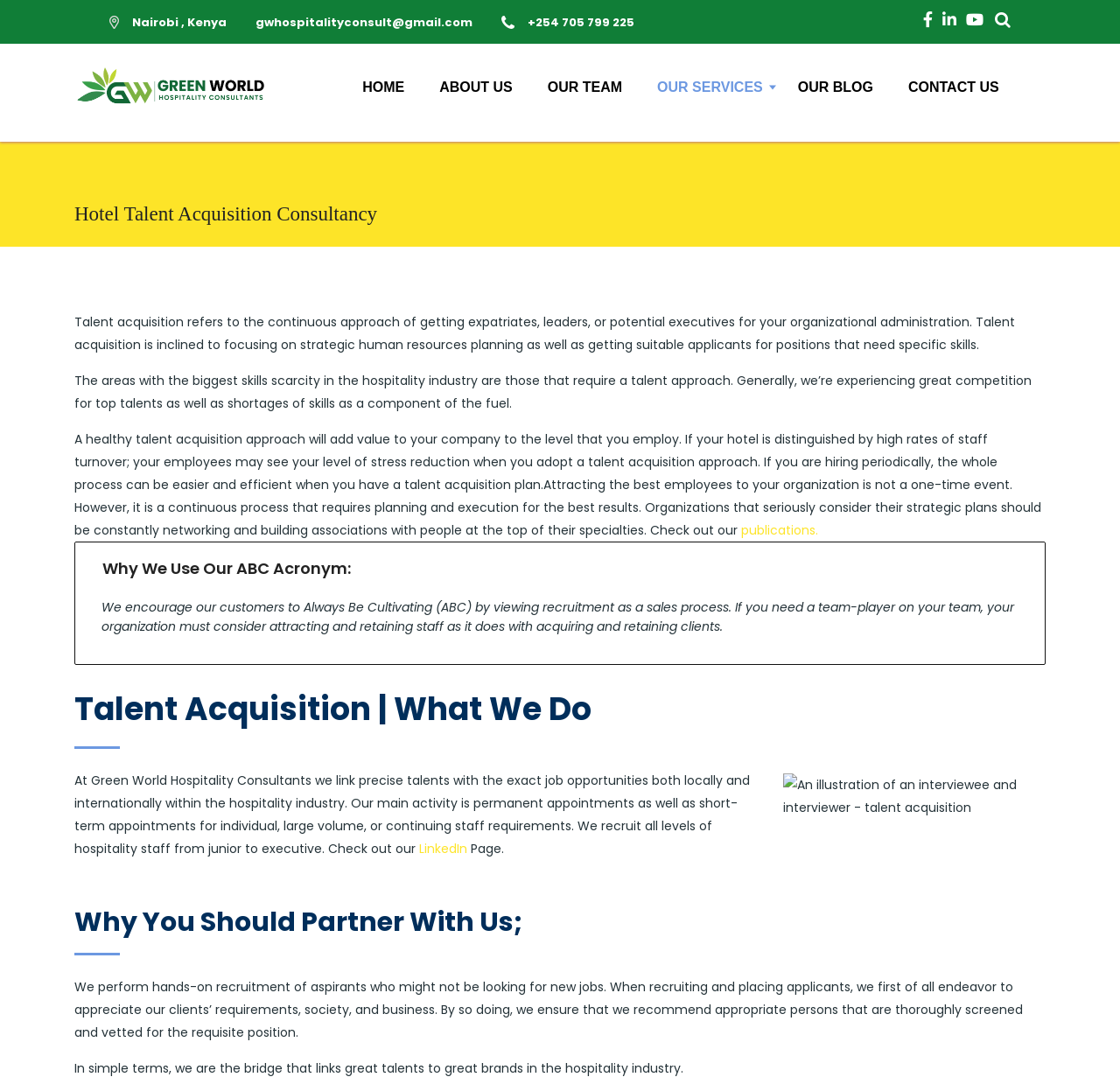How many social media links are there on the top right corner?
Using the image, answer in one word or phrase.

3